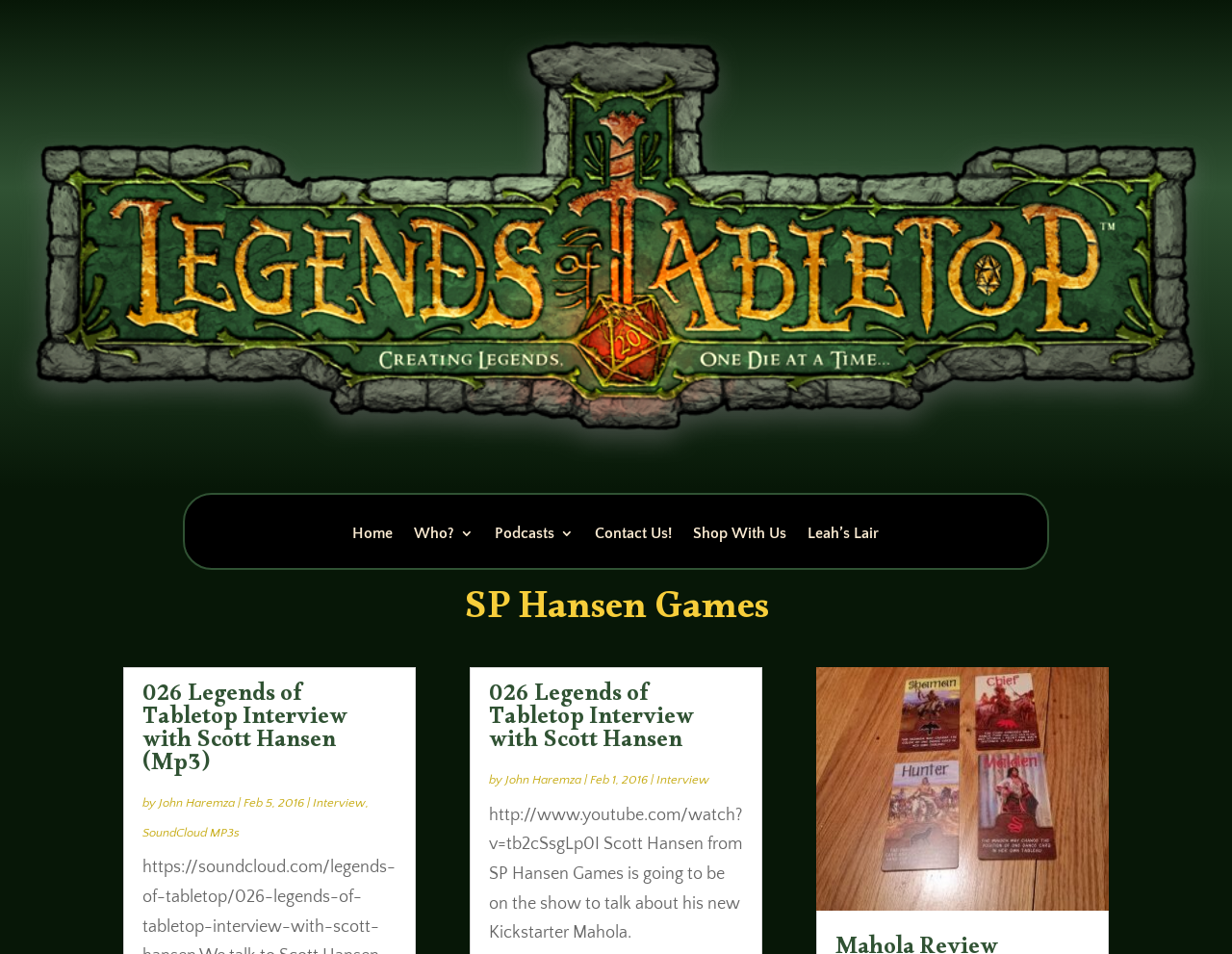Determine the bounding box coordinates of the element that should be clicked to execute the following command: "go to home page".

[0.286, 0.552, 0.319, 0.595]